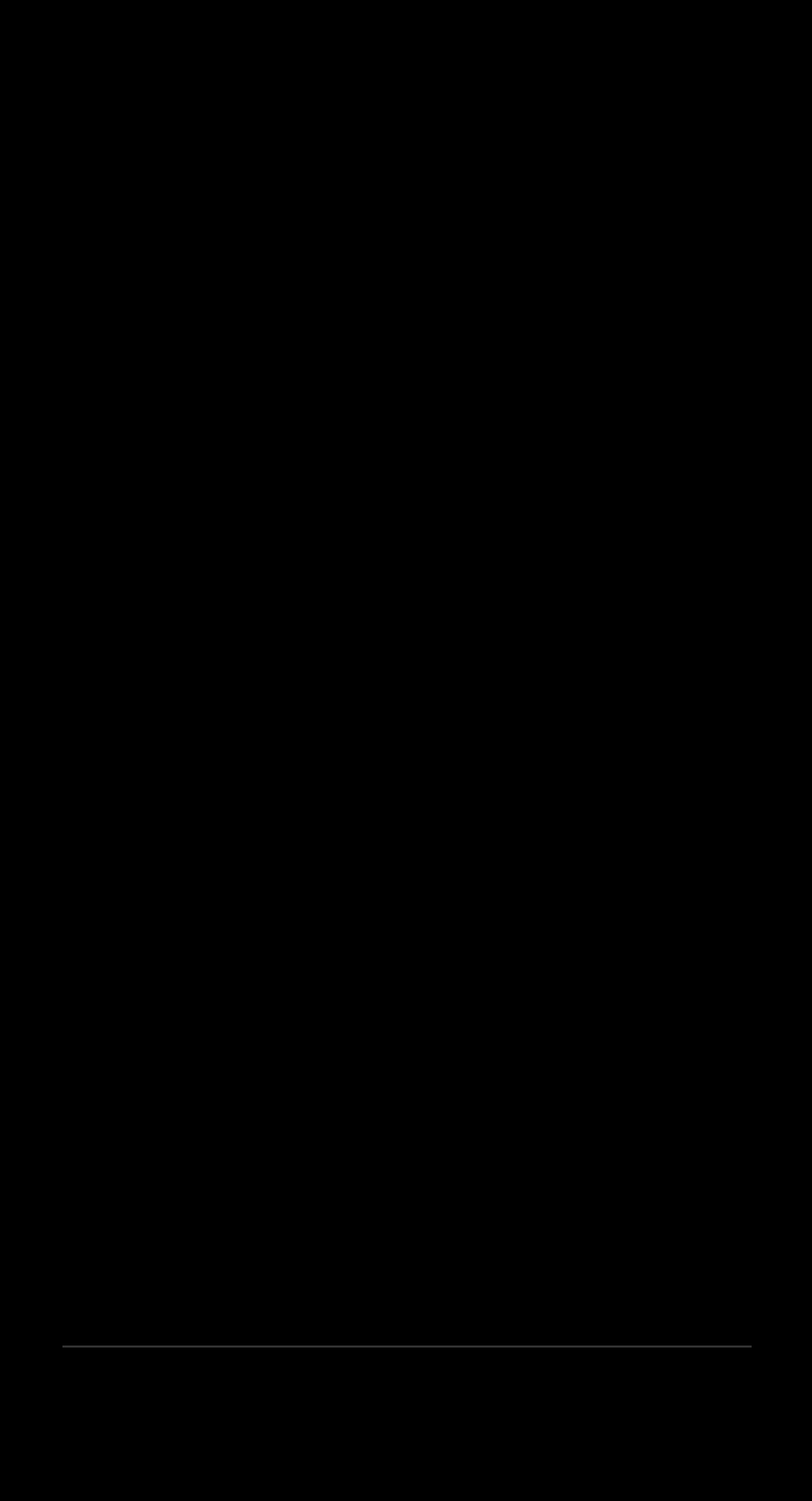Please provide a short answer using a single word or phrase for the question:
What is the purpose of the 'Resources' section?

Blog, FAQ’s, Contact